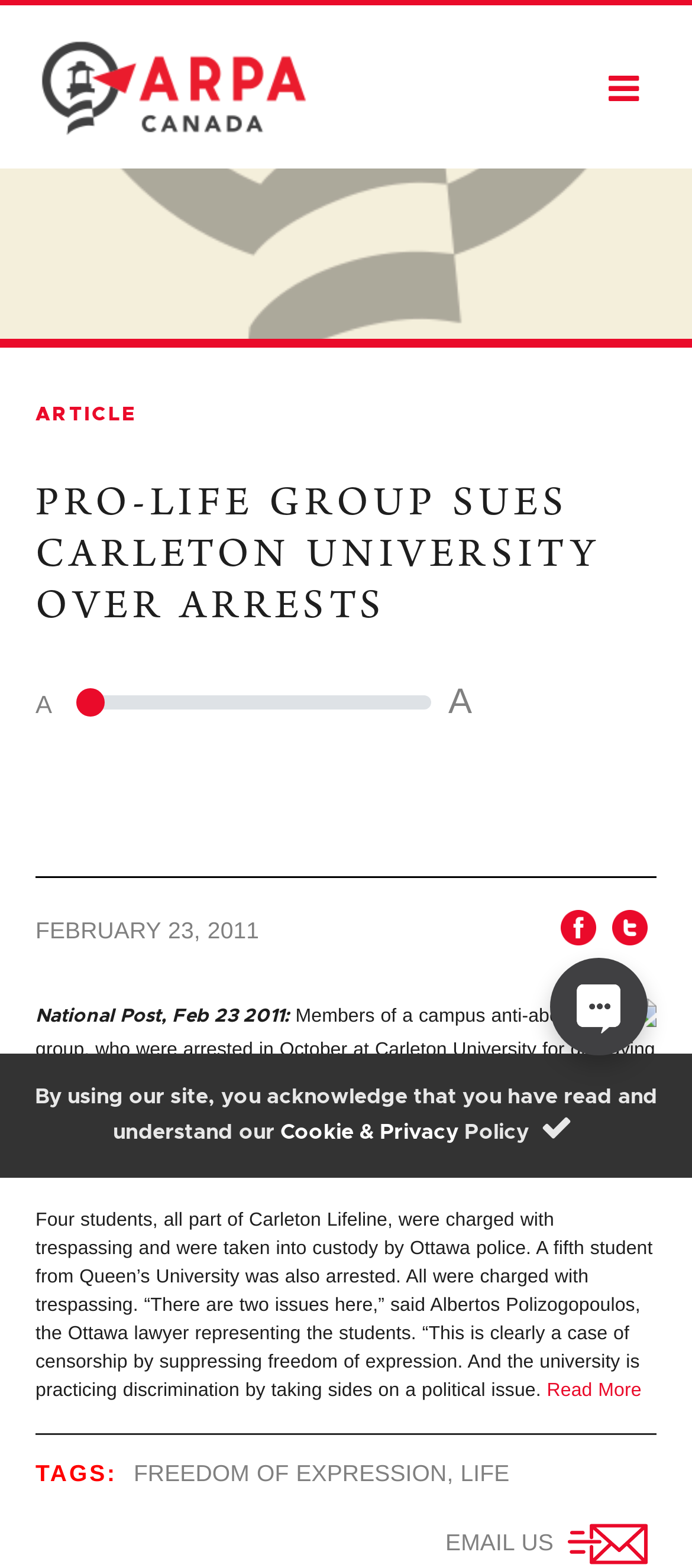How many images are in the article?
Based on the image, provide your answer in one word or phrase.

4